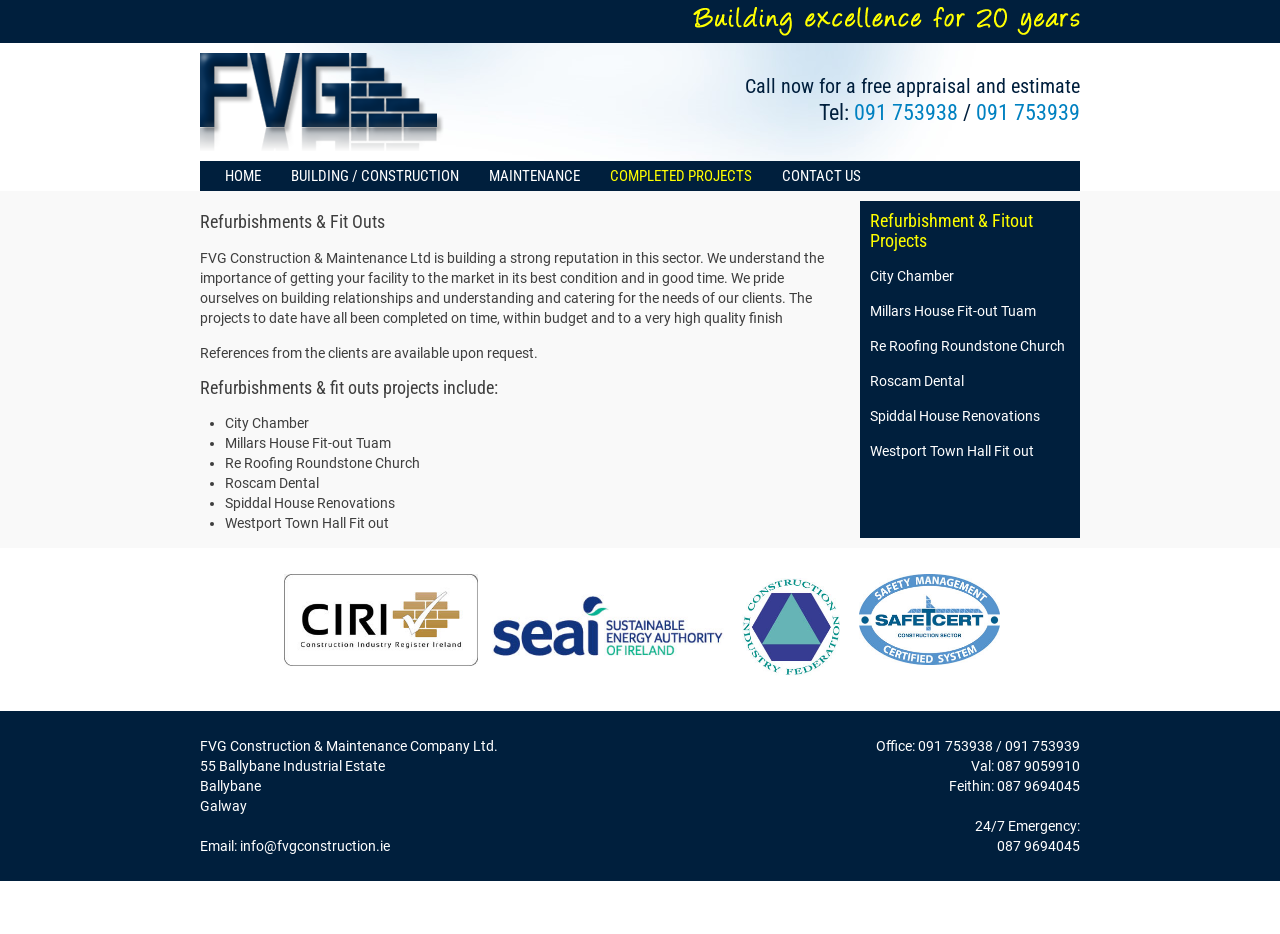Describe the entire webpage, focusing on both content and design.

The webpage is about FVG Construction Galway, a construction company that specializes in refurbishments and fit outs. At the top of the page, there is a logo of the company, accompanied by a call-to-action to get a free appraisal and estimate. Below the logo, there is a navigation menu with links to different sections of the website, including "HOME", "BUILDING / CONSTRUCTION", "MAINTENANCE", and "CONTACT US".

The main content of the page is divided into two sections. The left section has a heading "Refurbishments & Fit Outs" and describes the company's expertise in this area. It mentions that the company has completed several projects on time, within budget, and to a high-quality finish. There is also a list of projects that the company has worked on, including City Chamber, Millars House Fit-out Tuam, and Re Roofing Roundstone Church.

The right section has a heading "Refurbishment & Fitout Projects" and displays a list of links to different projects, including City Chamber, Millars House Fit-out Tuam, and Re Roofing Roundstone Church. Below this section, there is a table with logos of different organizations, including CIRI, SEAI, Construction Industry Federation, and SafeCert.

At the bottom of the page, there is a footer section with the company's contact information, including address, email, phone numbers, and a 24/7 emergency number.